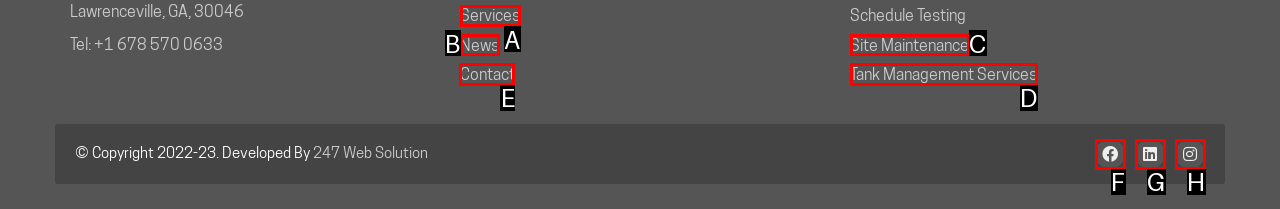Determine which HTML element to click to execute the following task: Contact us Answer with the letter of the selected option.

E